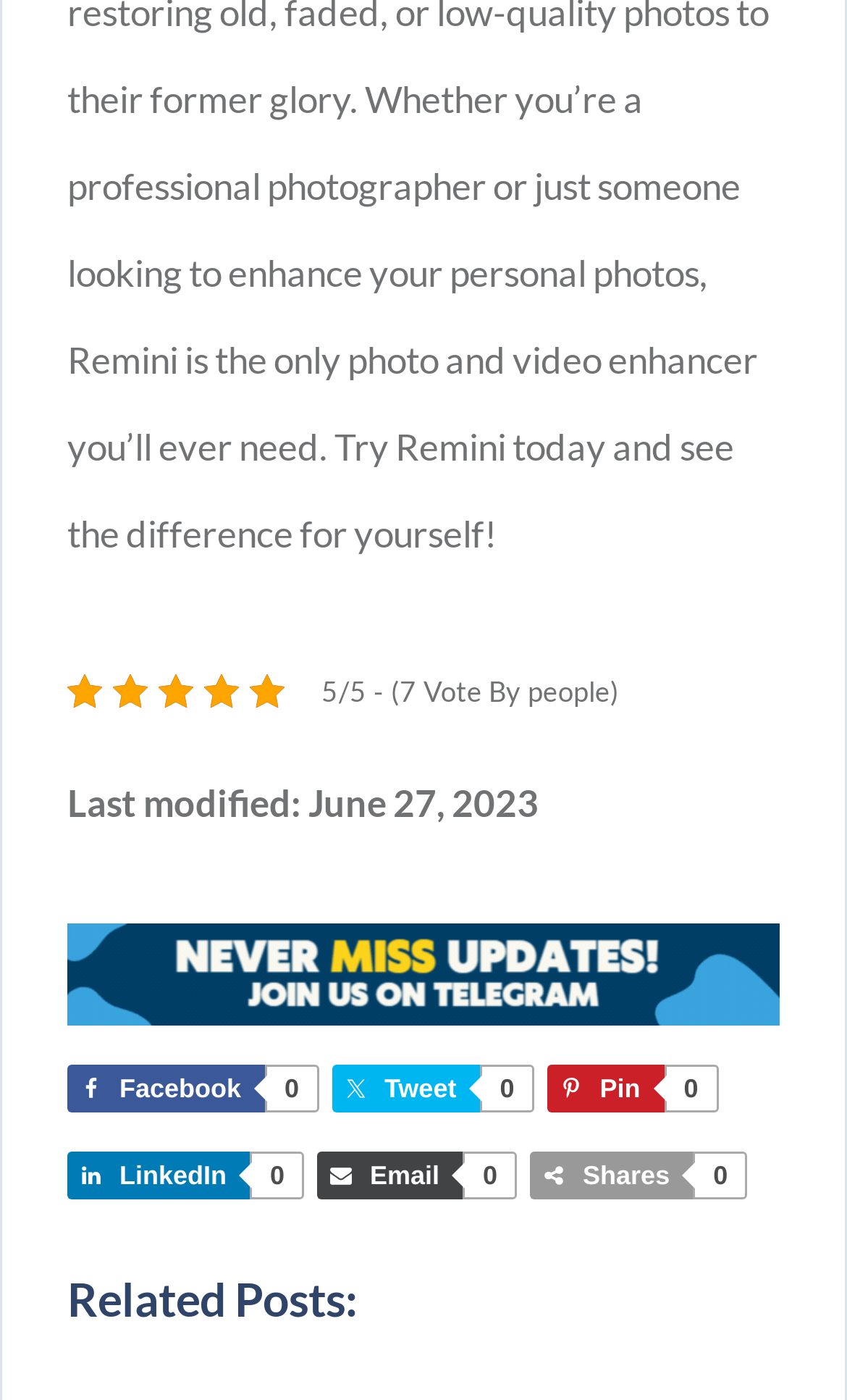Can you show the bounding box coordinates of the region to click on to complete the task described in the instruction: "Pin this"?

[0.647, 0.76, 0.843, 0.795]